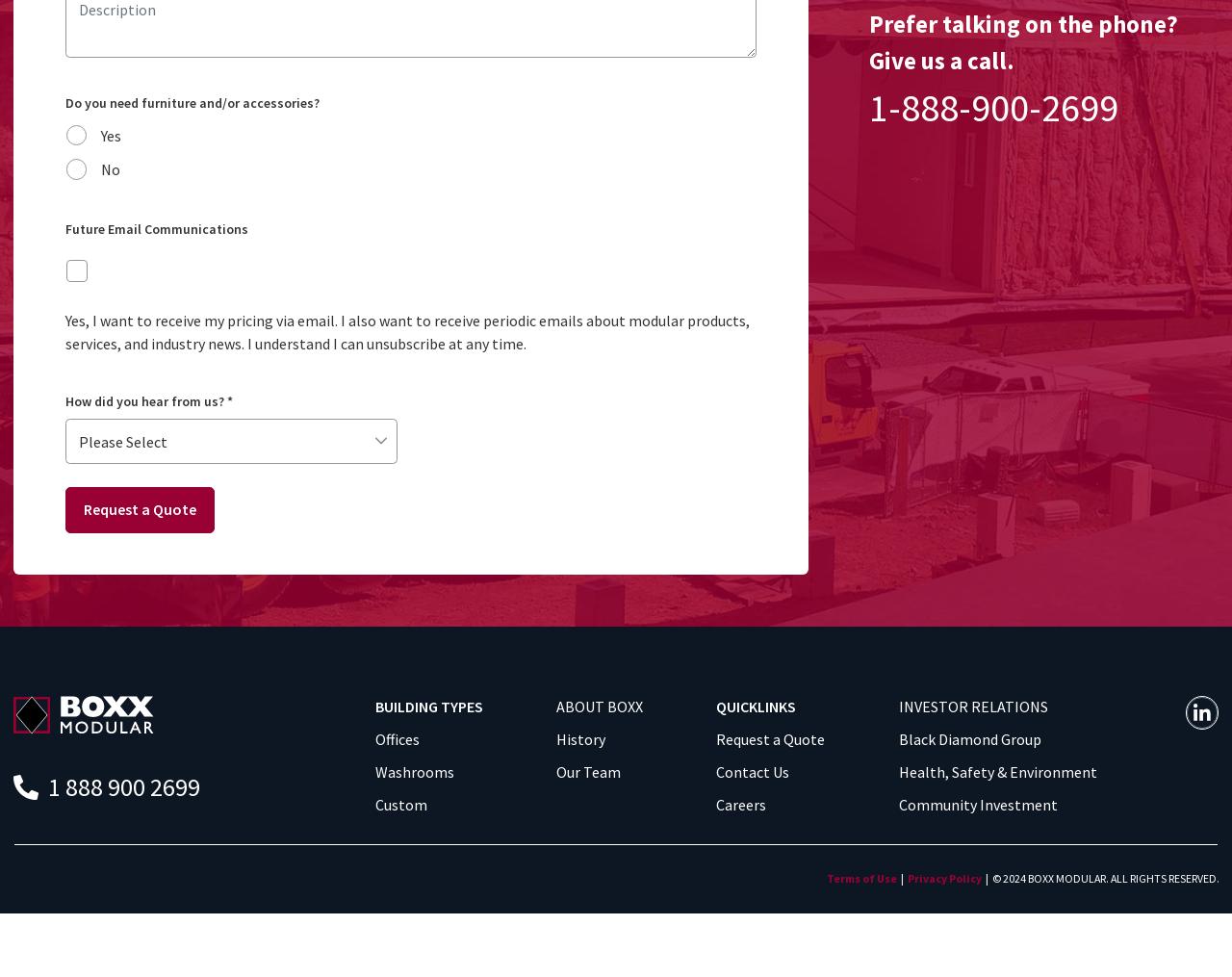Please give a concise answer to this question using a single word or phrase: 
What is the category of 'Offices' and 'Washrooms'?

Building types